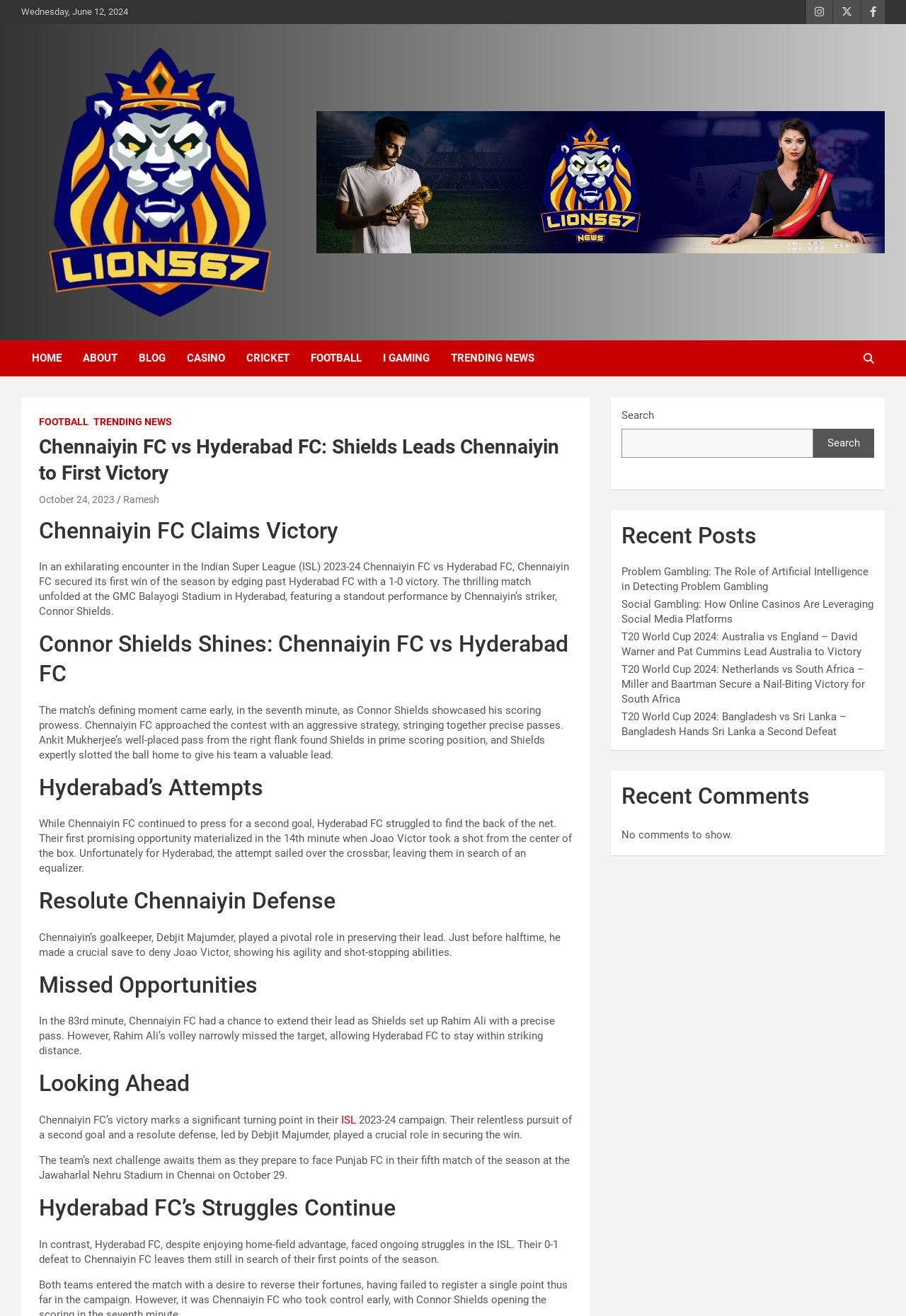Who scored the goal for Chennaiyin FC?
Please provide a comprehensive and detailed answer to the question.

The article mentions that Connor Shields showcased his scoring prowess and slotted the ball home to give Chennaiyin FC a valuable lead. This indicates that Connor Shields scored the goal for Chennaiyin FC.